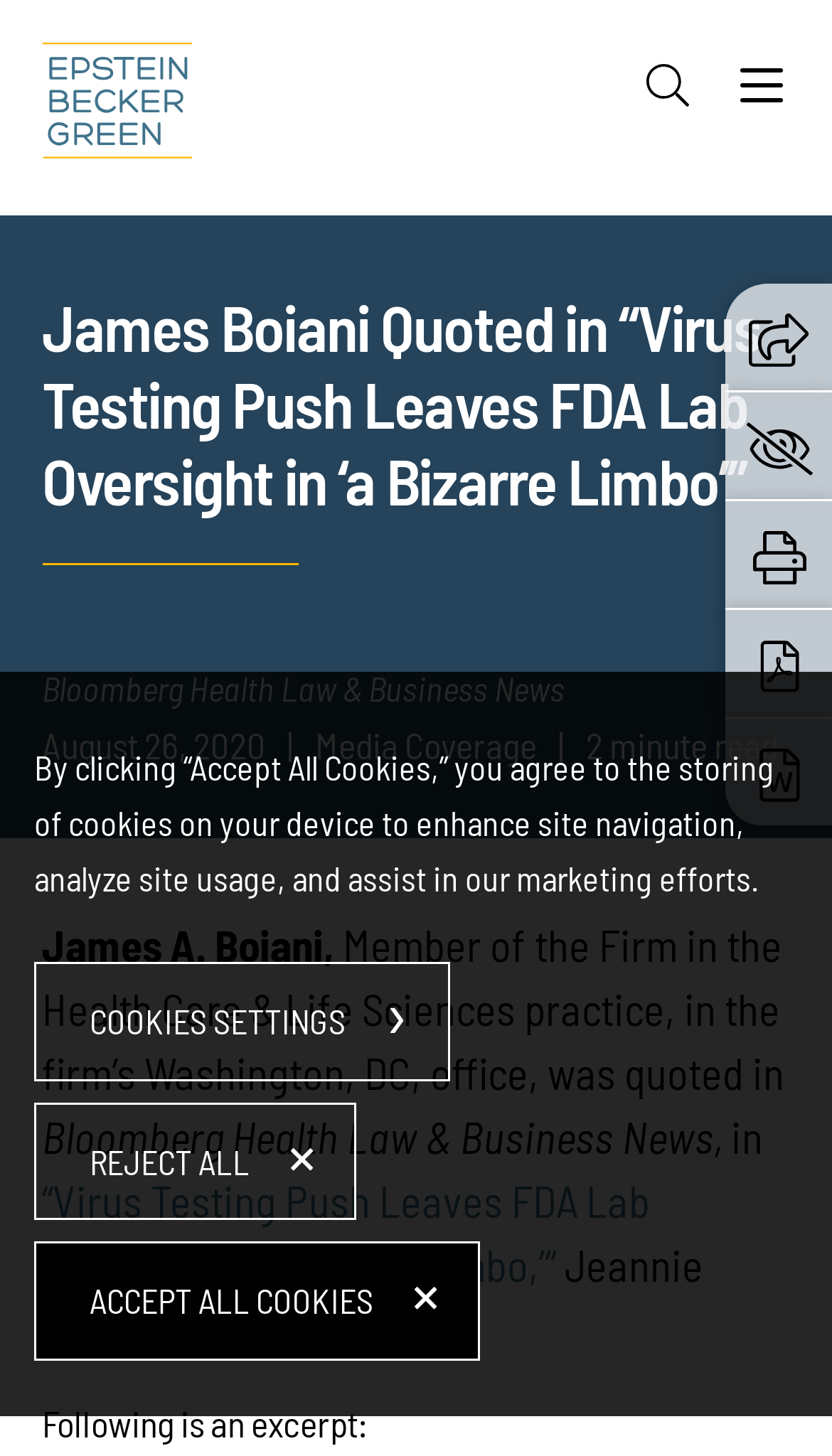What is the title of the article in Bloomberg Health Law & Business News?
Answer the question with a single word or phrase by looking at the picture.

“Virus Testing Push Leaves FDA Lab Oversight in ‘a Bizarre Limbo’”